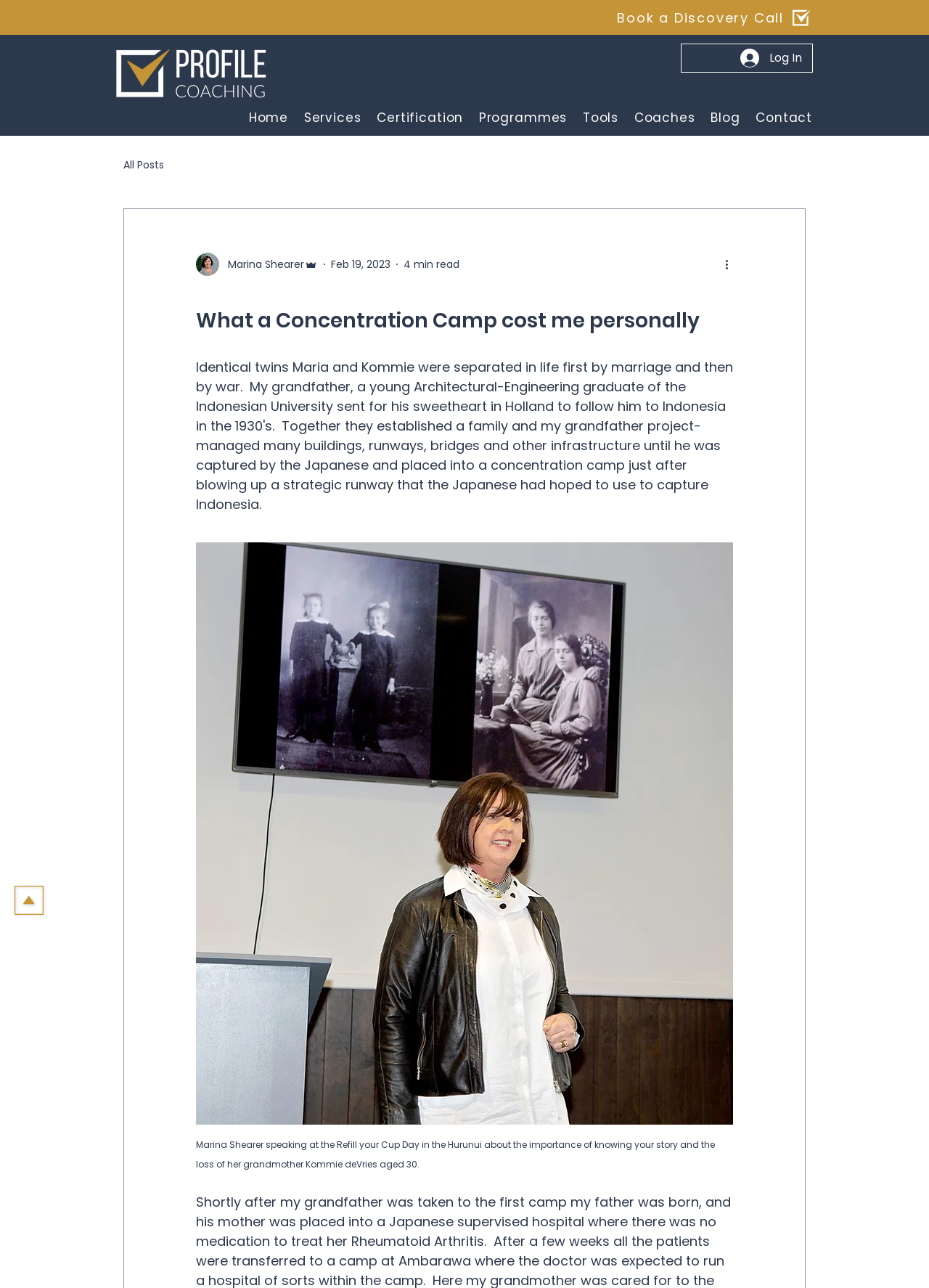Provide a thorough description of this webpage.

This webpage appears to be a blog post titled "What a Concentration Camp cost me personally" by Marina Shearer. At the top of the page, there is a logo of Profile Coaching, a business coaching and Extended DISC training company in New Zealand, situated on the left side, accompanied by a "Log In" button on the right side. Below the logo, there is a navigation menu with links to various sections of the website, including "Home", "Services", "Certification", "Programmes", "Tools", "Coaches", "Blog", and "Contact".

On the left side of the page, there is a secondary navigation menu related to the blog, with links to "All Posts" and other blog-related categories. Below this menu, there is a section featuring the author's profile, including a photo of the writer, Marina Shearer, and her title, "Admin". The date of the post, "Feb 19, 2023", and the estimated reading time, "4 min read", are also displayed.

The main content of the blog post is situated in the center of the page, with a heading that matches the title of the webpage. The text describes the personal story of the author, Marina Shearer, and her family's experiences, including the separation of identical twins Maria and Kommie during war and marriage. There is also a static text section that appears to be a summary or excerpt from the post, mentioning Marina Shearer's speaking engagement at the Refill your Cup Day event.

At the bottom of the page, there is a "More actions" button and a "Book a Discovery Call" link. Additionally, there is a small image link on the bottom left side of the page, but its purpose is unclear.